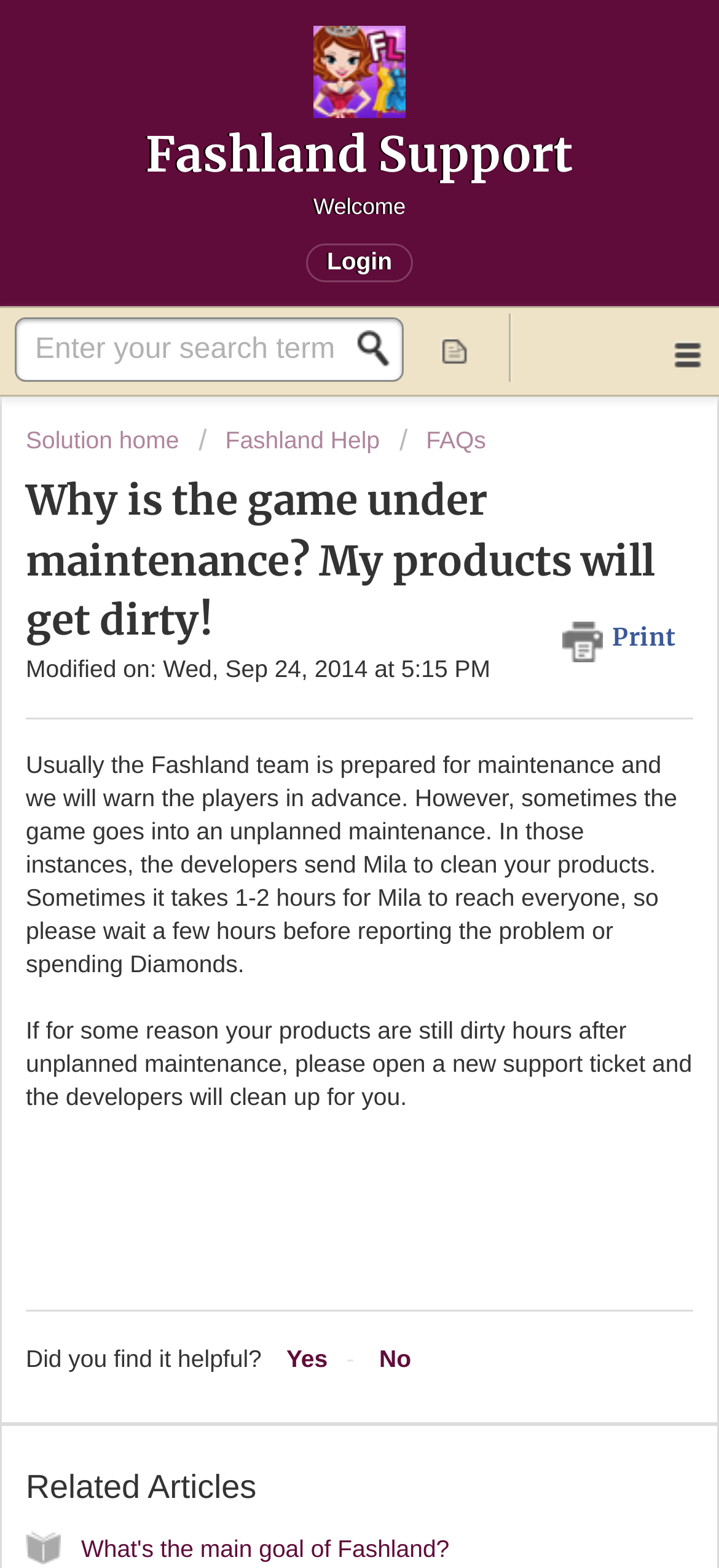Based on the image, please respond to the question with as much detail as possible:
What is the purpose of Mila?

Mila is sent by the developers during unplanned maintenance to clean the players' products, which may have gotten dirty during the maintenance.